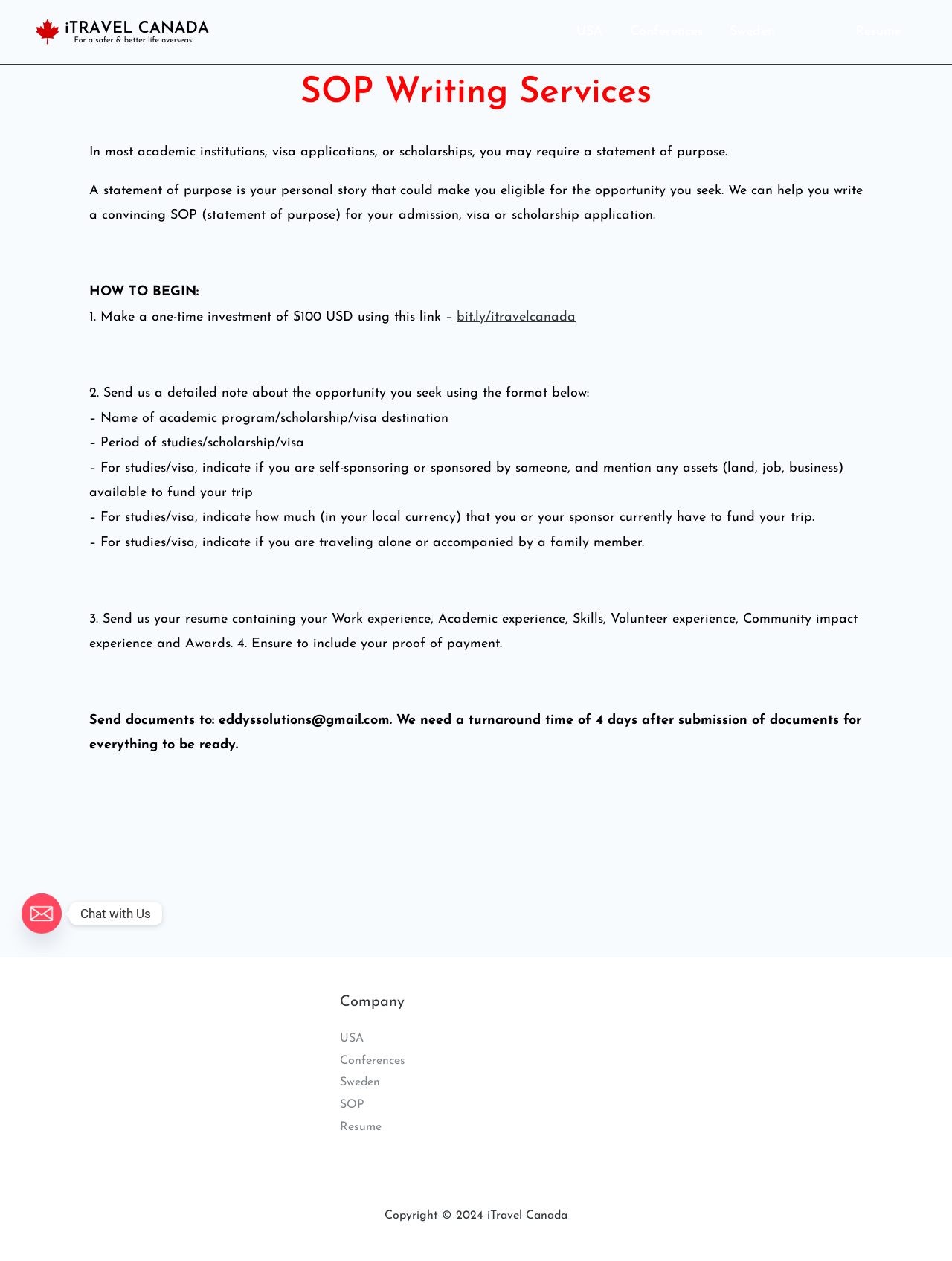Find the bounding box coordinates corresponding to the UI element with the description: "Chat with Us". The coordinates should be formatted as [left, top, right, bottom], with values as floats between 0 and 1.

[0.023, 0.709, 0.065, 0.74]